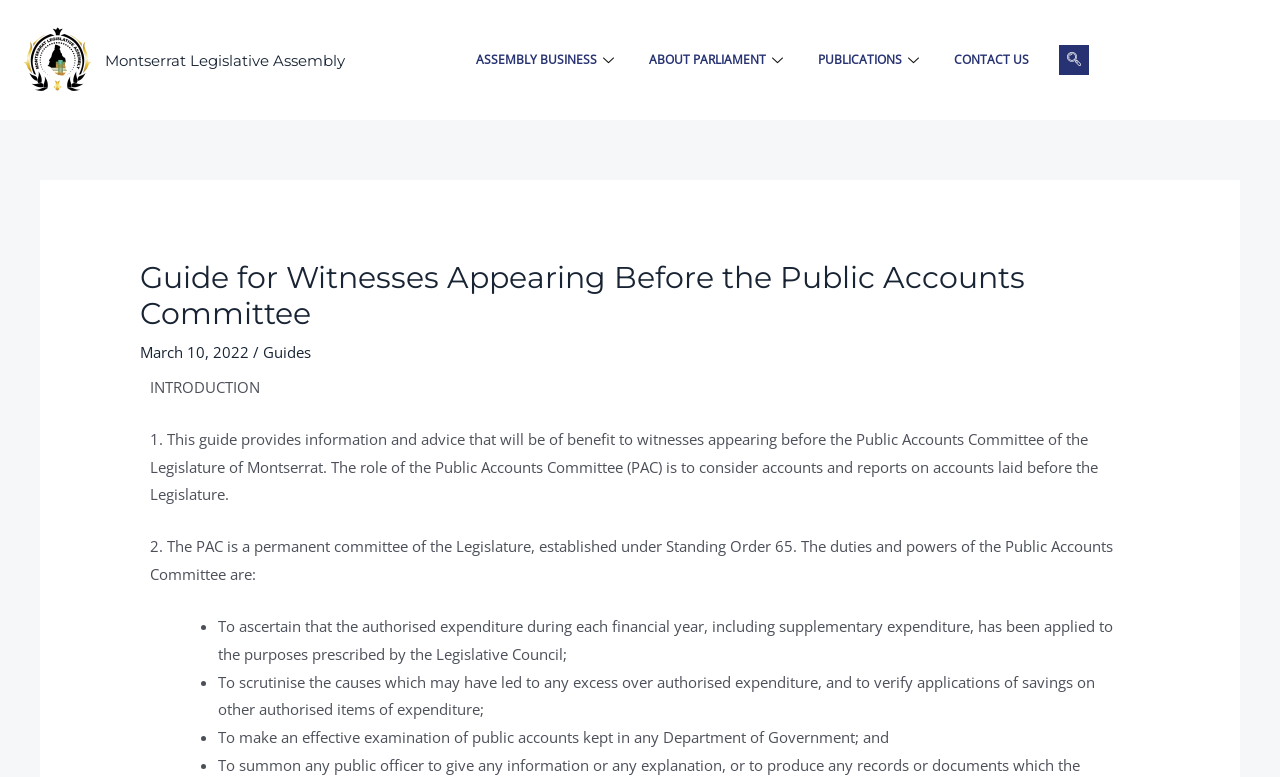What is the name of the legislative assembly?
Using the image as a reference, answer the question in detail.

The answer can be found by looking at the top-left corner of the webpage, where the logo and name of the legislative assembly are displayed. The name 'Montserrat Legislative Assembly' is written in a heading element.